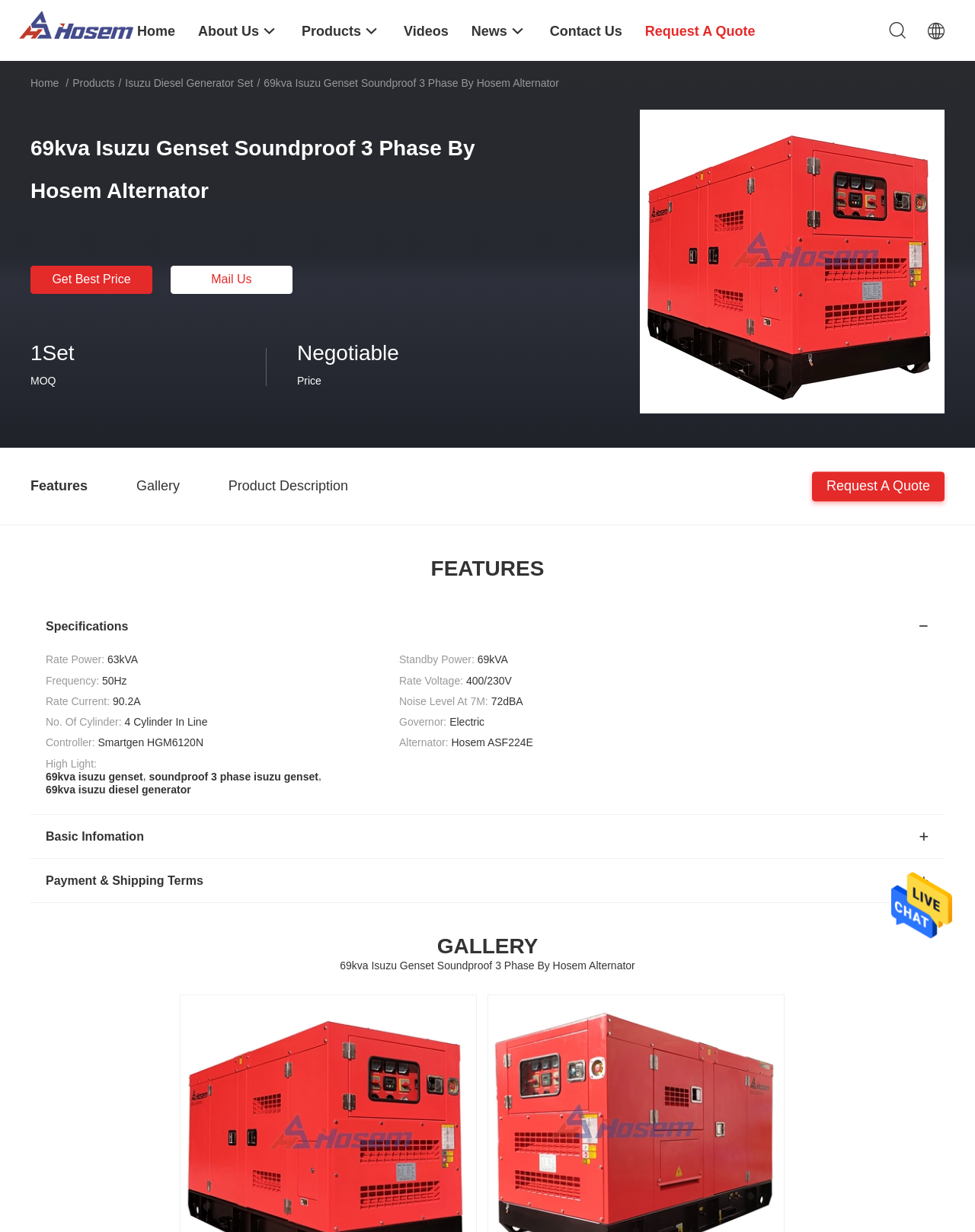Bounding box coordinates are given in the format (top-left x, top-left y, bottom-right x, bottom-right y). All values should be floating point numbers between 0 and 1. Provide the bounding box coordinate for the UI element described as: title="Fuzhou Hosem Power Co., Ltd."

[0.02, 0.014, 0.137, 0.024]